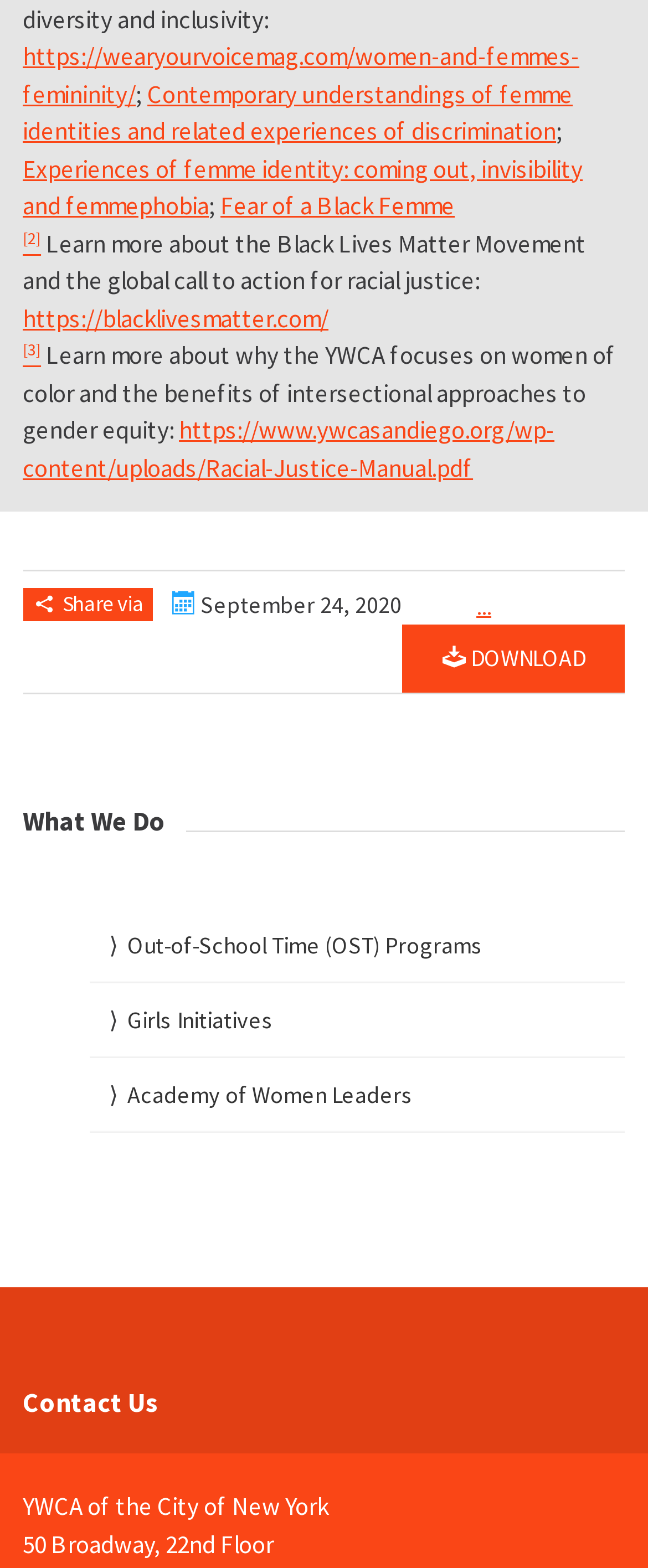Locate the bounding box coordinates of the element that should be clicked to execute the following instruction: "Go to Homepage".

None